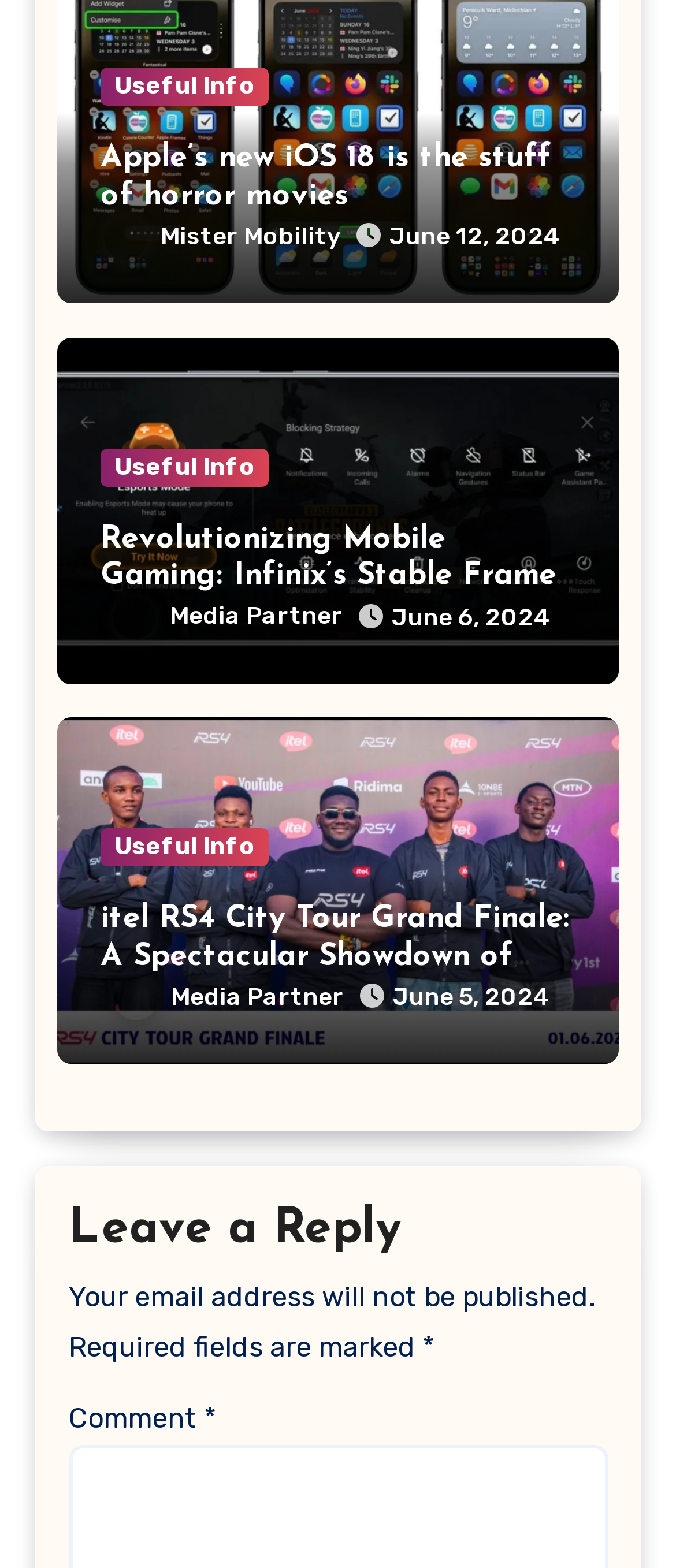What is the warning below the comment field?
Answer the question with a detailed explanation, including all necessary information.

The warning below the comment field can be found by looking at the StaticText element with the text 'Your email address will not be published.'. This indicates that the warning is that the email address will not be published.